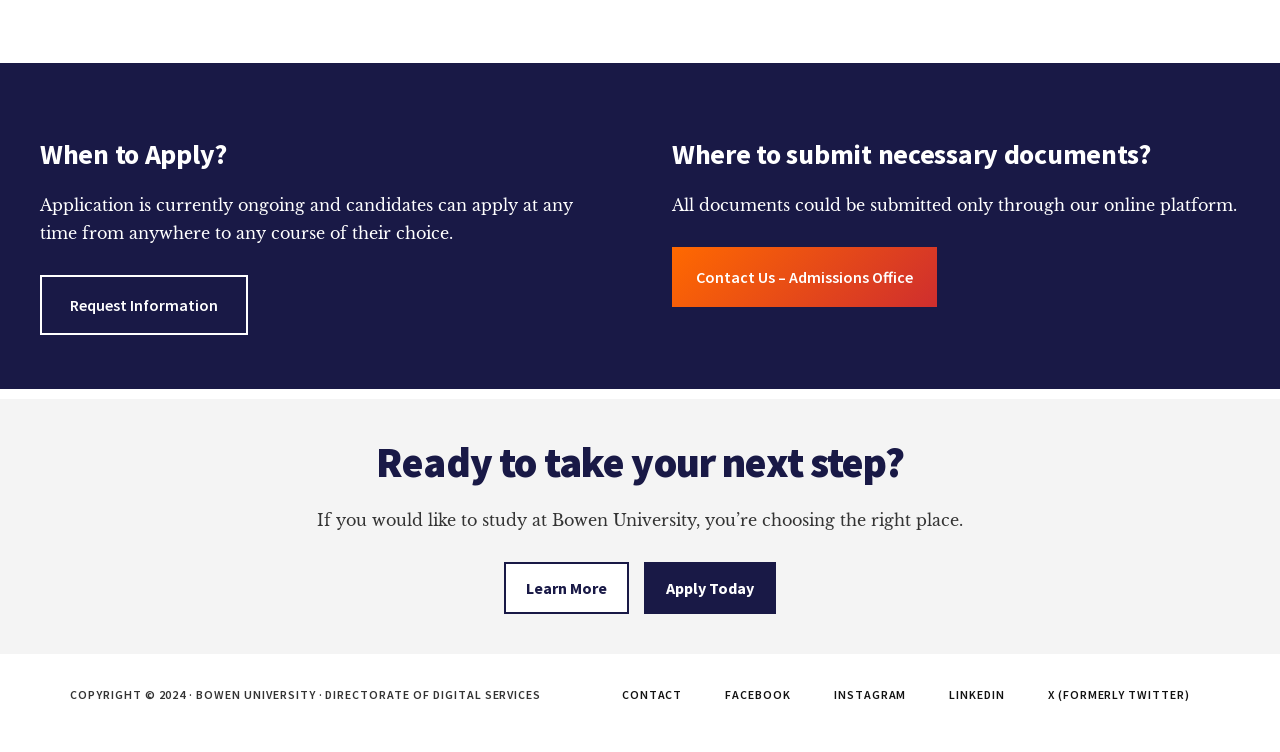What is the call to action for interested students?
Refer to the screenshot and respond with a concise word or phrase.

Apply Today